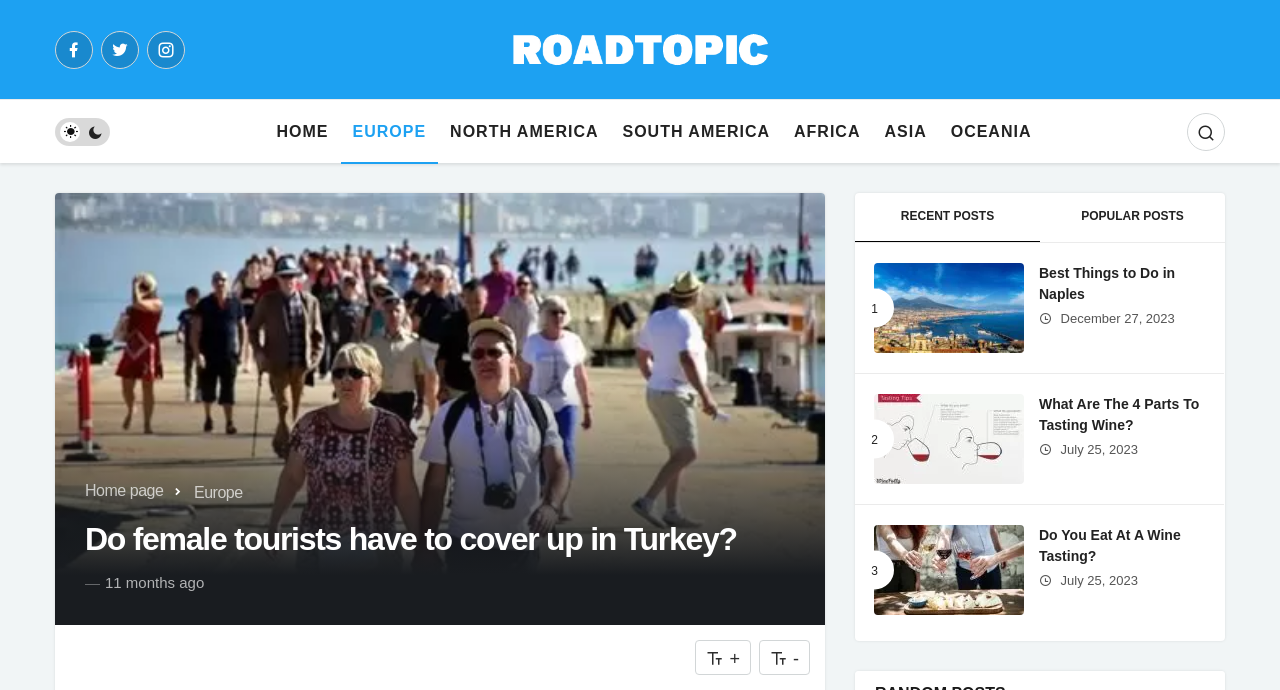Please provide the bounding box coordinates in the format (top-left x, top-left y, bottom-right x, bottom-right y). Remember, all values are floating point numbers between 0 and 1. What is the bounding box coordinate of the region described as: -

[0.593, 0.927, 0.633, 0.978]